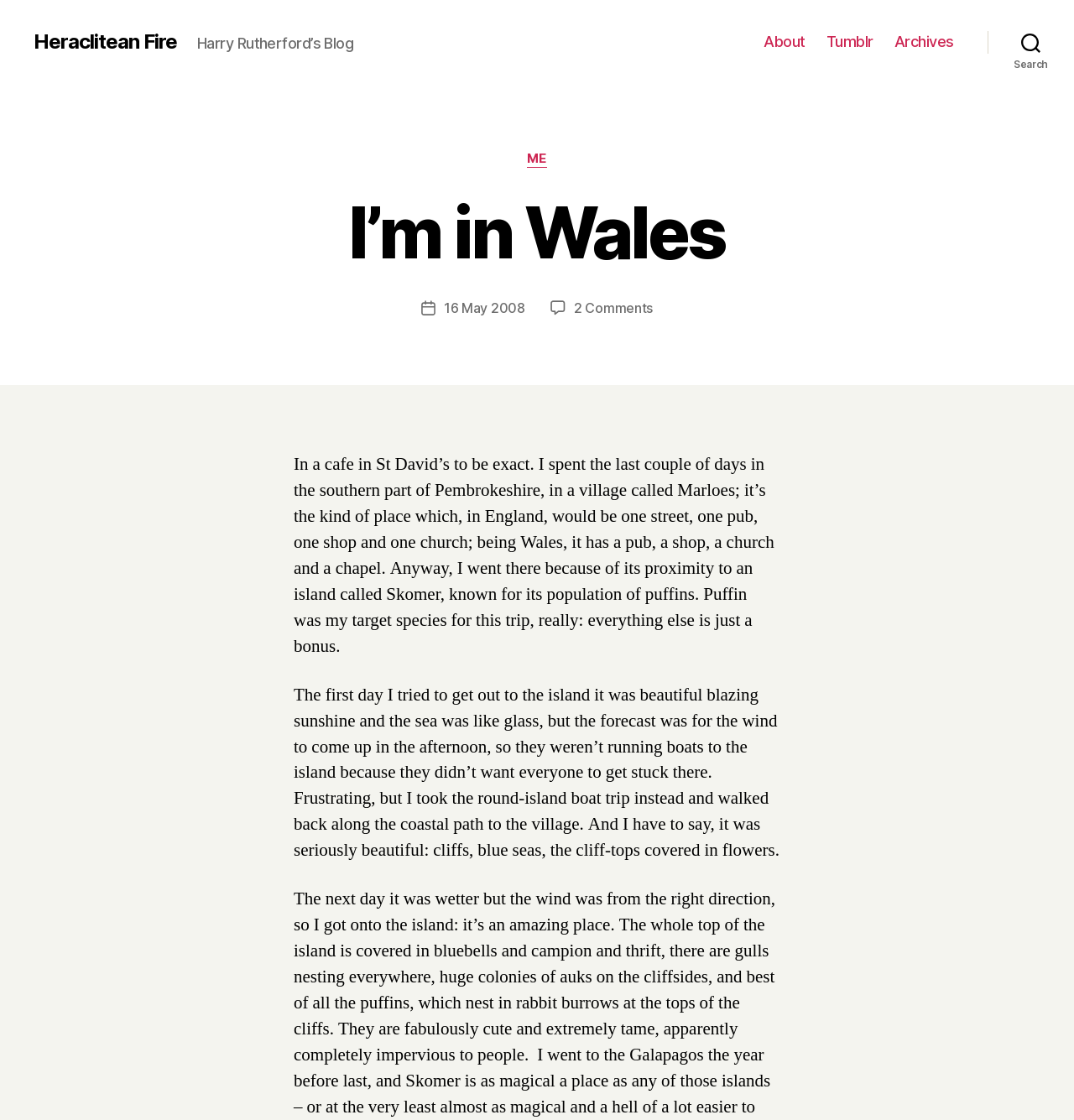Please identify the bounding box coordinates of the area that needs to be clicked to follow this instruction: "Visit the 'Tumblr' page".

[0.77, 0.029, 0.813, 0.046]